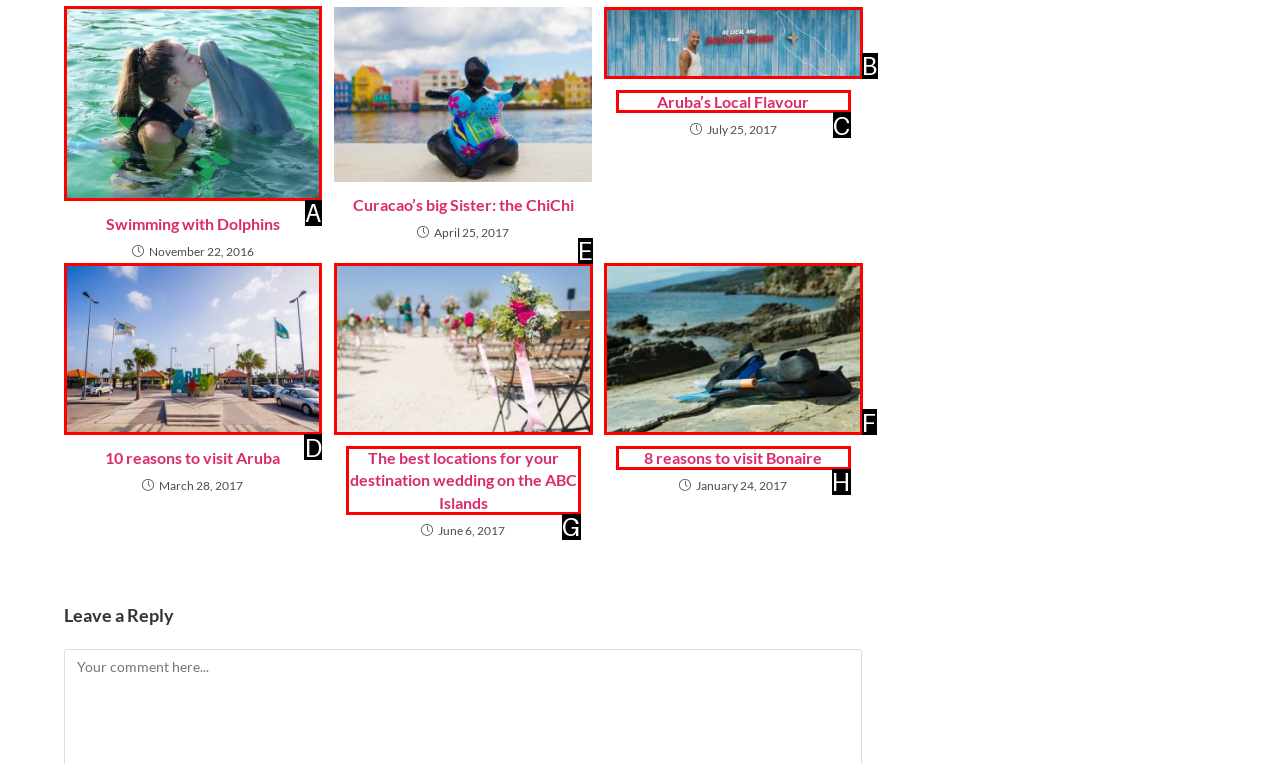Identify the correct option to click in order to complete this task: Read more about Swimming with Dolphins
Answer with the letter of the chosen option directly.

A